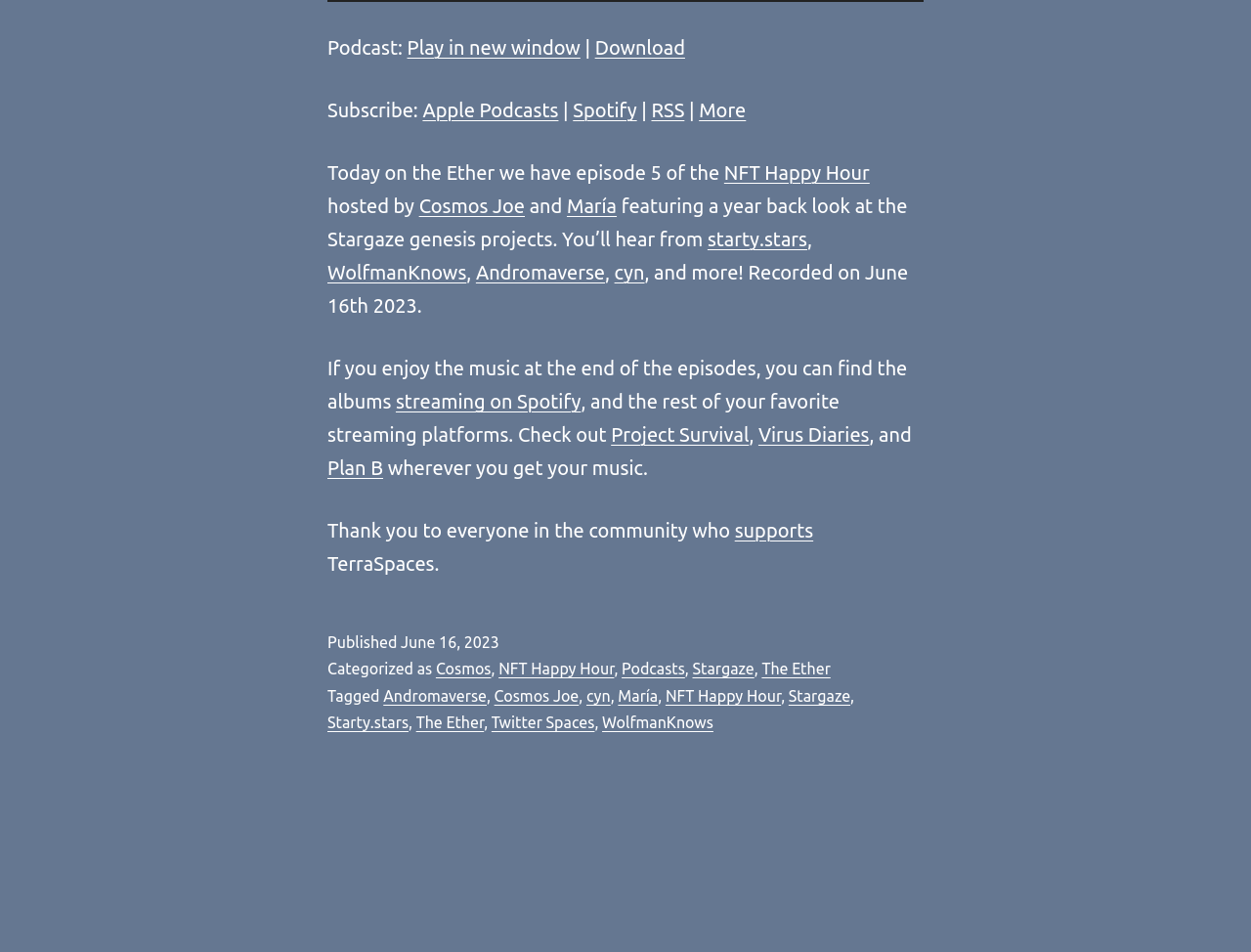What is the name of the music project mentioned?
Kindly answer the question with as much detail as you can.

The question can be answered by reading the text on the webpage, specifically the sentence 'If you enjoy the music at the end of the episodes, you can find the albums streaming on Spotify, and the rest of your favorite streaming platforms. Check out Project Survival...' This sentence clearly states that the music project mentioned is Project Survival.